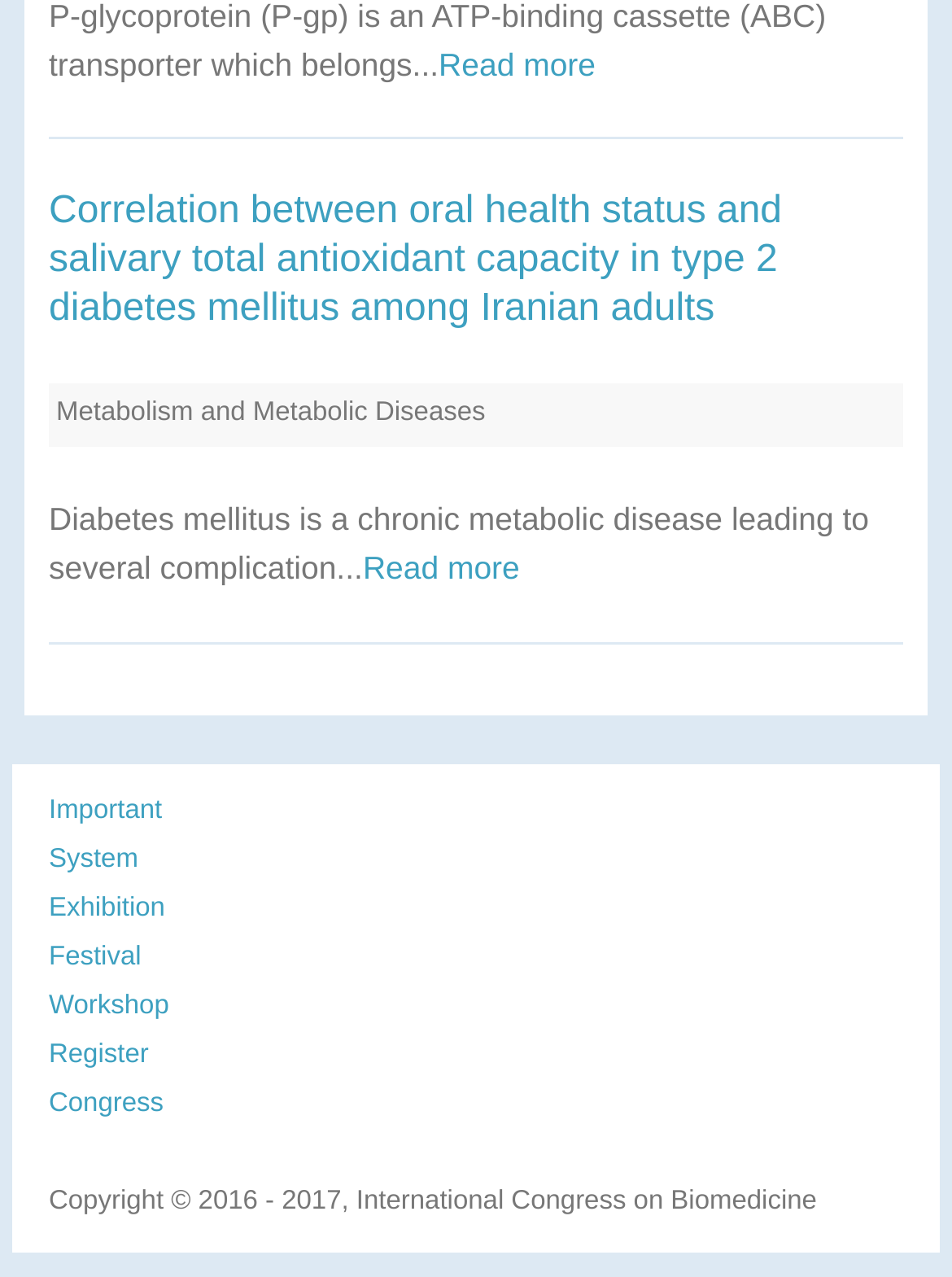Show me the bounding box coordinates of the clickable region to achieve the task as per the instruction: "Explore the Metabolism and Metabolic Diseases section".

[0.059, 0.312, 0.51, 0.335]